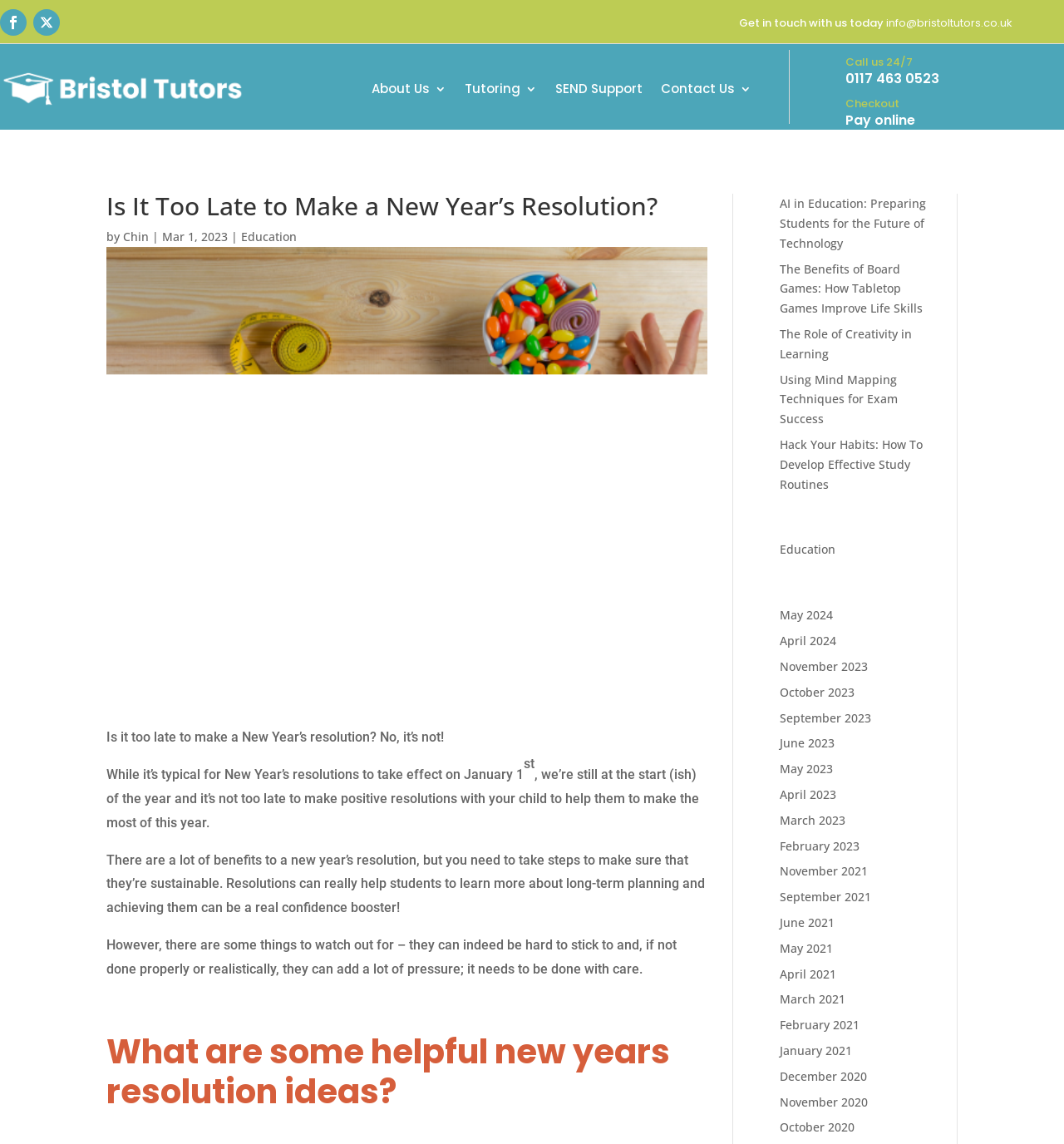What is the warning about making New Year's resolutions?
Using the visual information, respond with a single word or phrase.

They can add pressure if not done properly